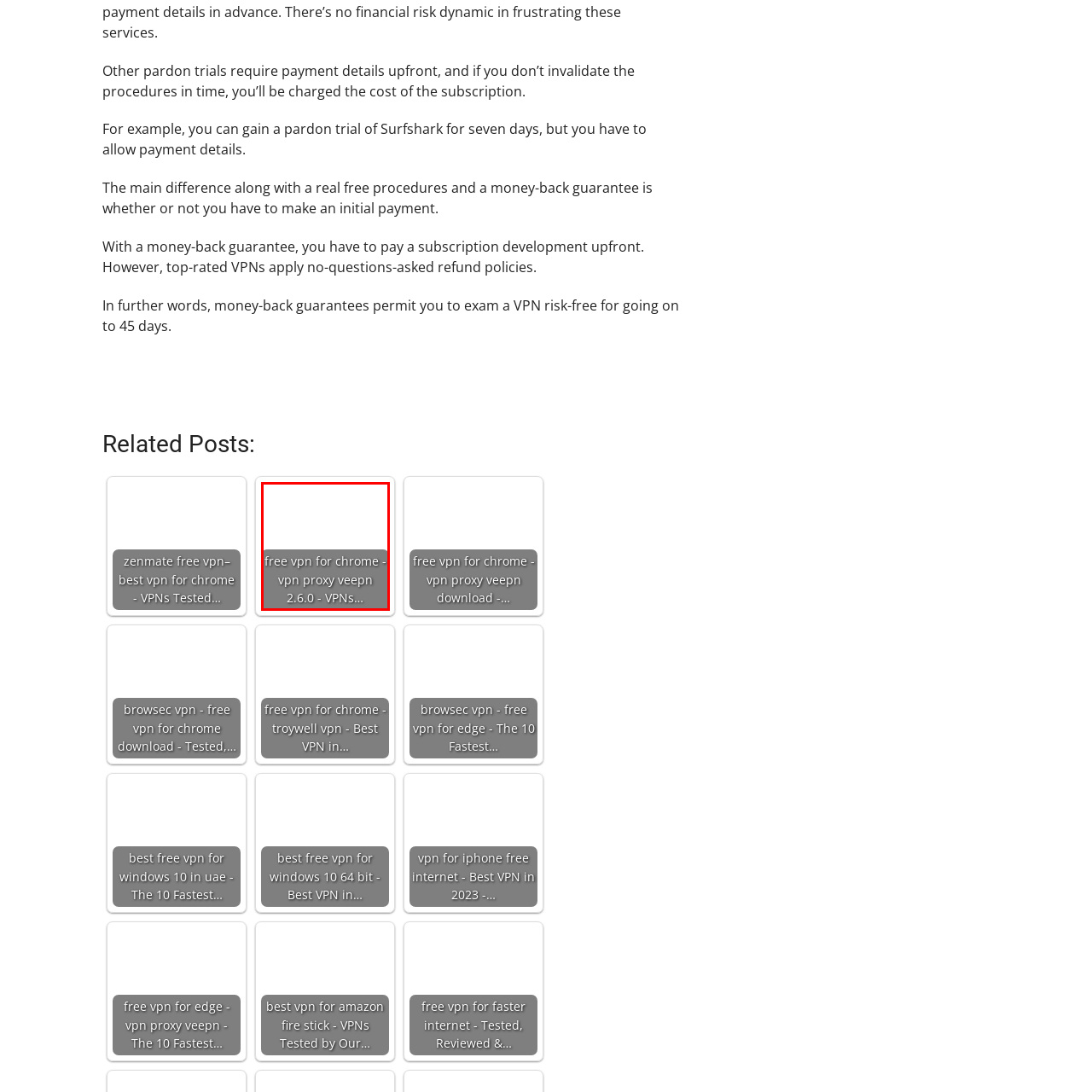Give a comprehensive caption for the image marked by the red rectangle.

The image features a promotional banner for "free VPN for Chrome" highlighting the VPN service "Veepn" version 2.6.0. This advertisement suggests that users can explore VPN options available for the Chrome browser, enticing them with the promise of free access. The content is designed to attract visitors seeking secure browsing solutions, emphasizing the service's proxy capabilities. The overall aesthetic is likely aimed at modern internet users who prioritize online privacy and effective protection against potential threats.